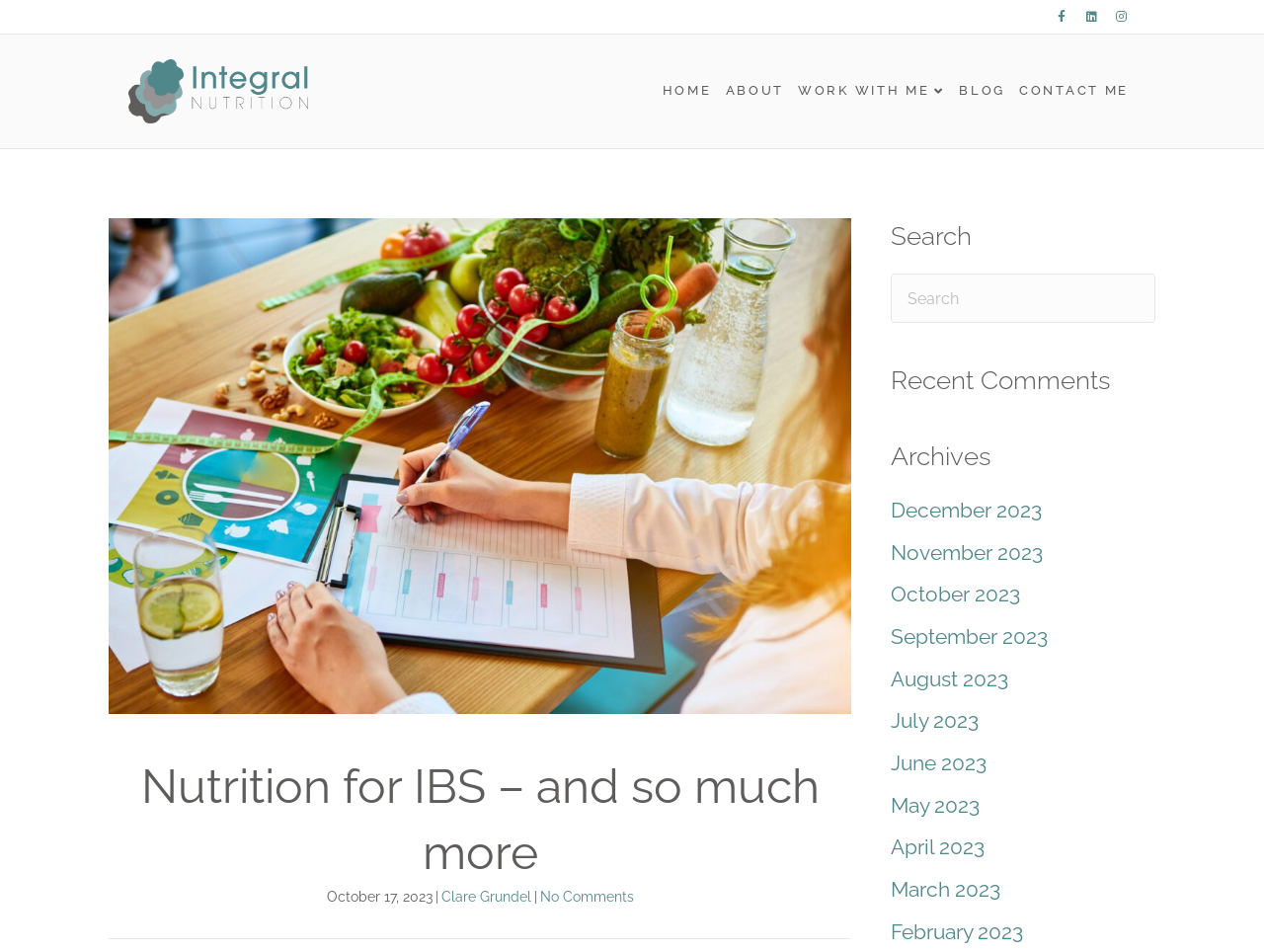Locate the bounding box coordinates of the region to be clicked to comply with the following instruction: "Visit Integral Nutrition homepage". The coordinates must be four float numbers between 0 and 1, in the form [left, top, right, bottom].

[0.102, 0.081, 0.244, 0.107]